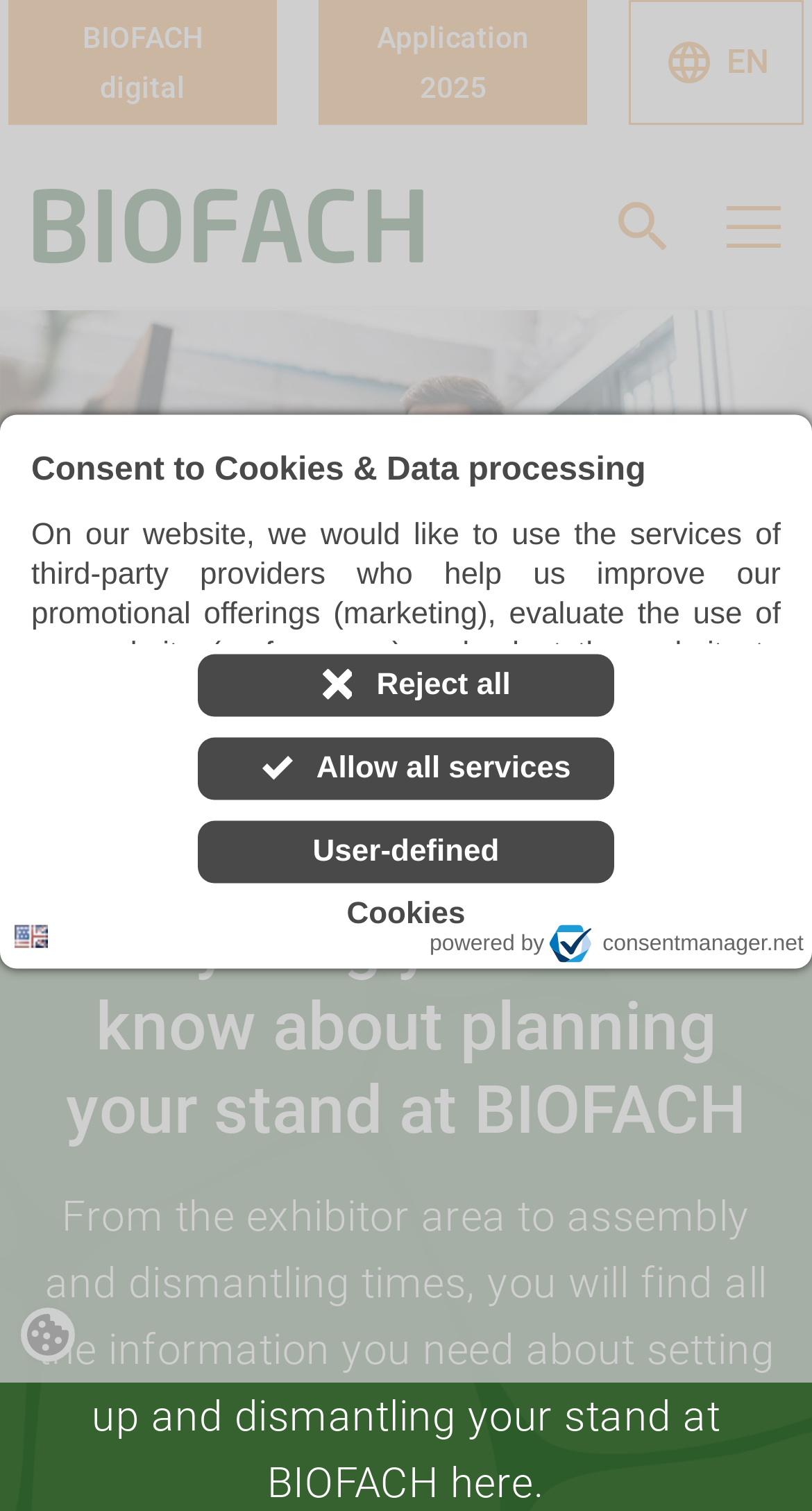What is the language of the webpage?
Using the image as a reference, deliver a detailed and thorough answer to the question.

The language of the webpage is English, as indicated by the 'Language: en' button. This suggests that the webpage is intended for an English-speaking audience.